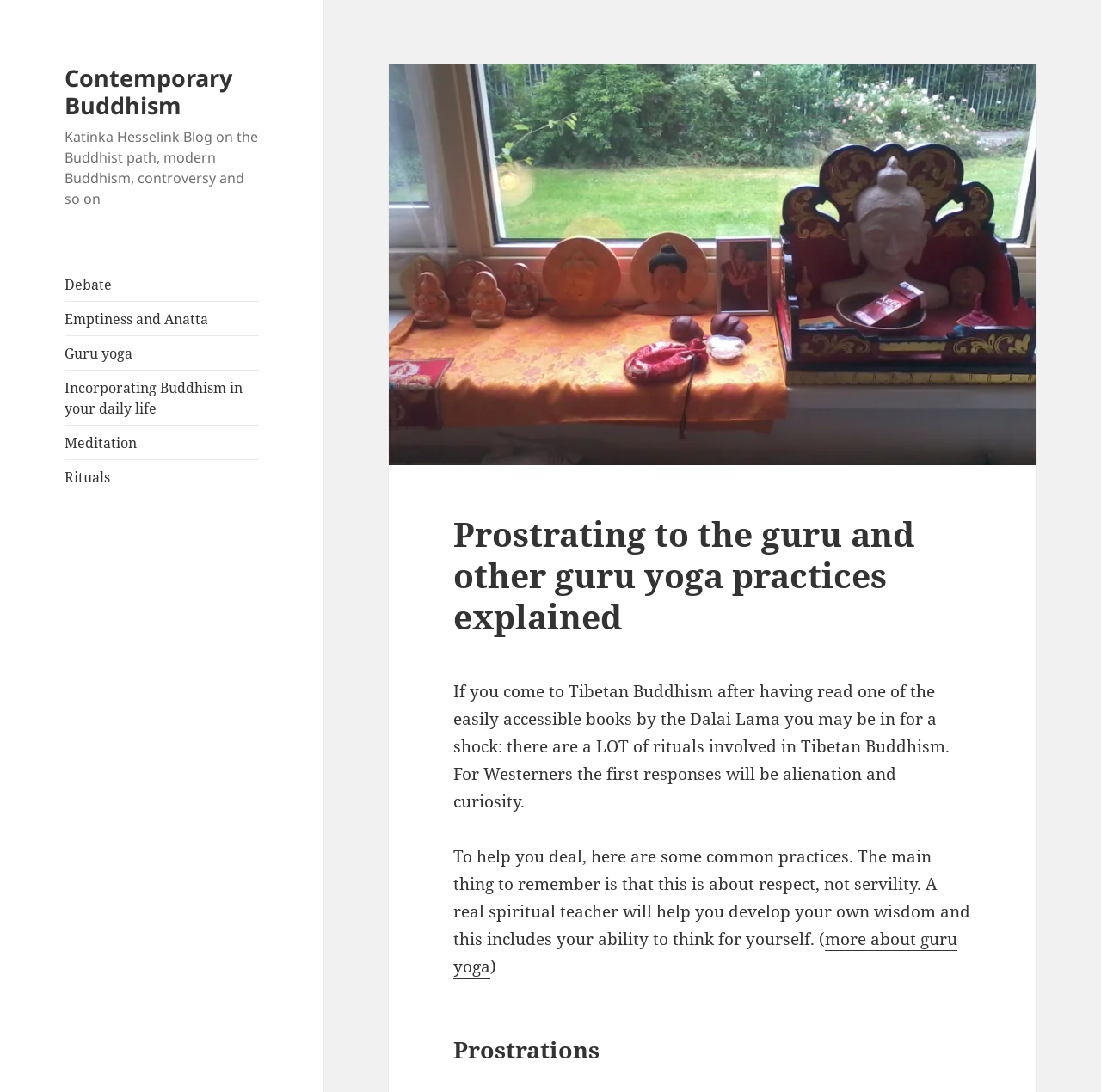Refer to the image and answer the question with as much detail as possible: What is one of the common practices mentioned on this webpage?

The webpage mentions prostrations as one of the common practices in guru yoga, and it even has a separate heading dedicated to explaining this practice.